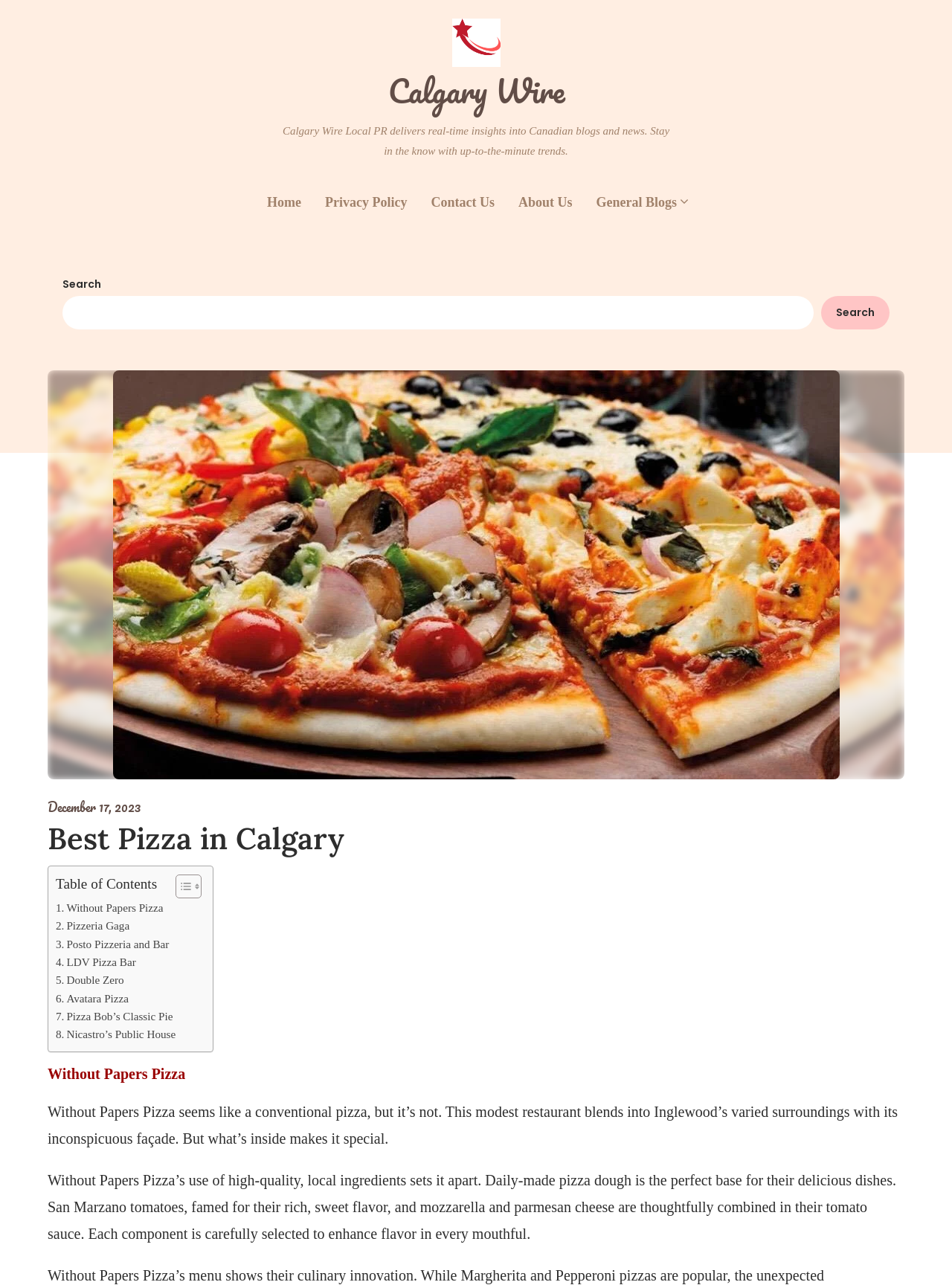Determine the bounding box coordinates for the area you should click to complete the following instruction: "Search for something".

[0.066, 0.214, 0.934, 0.256]